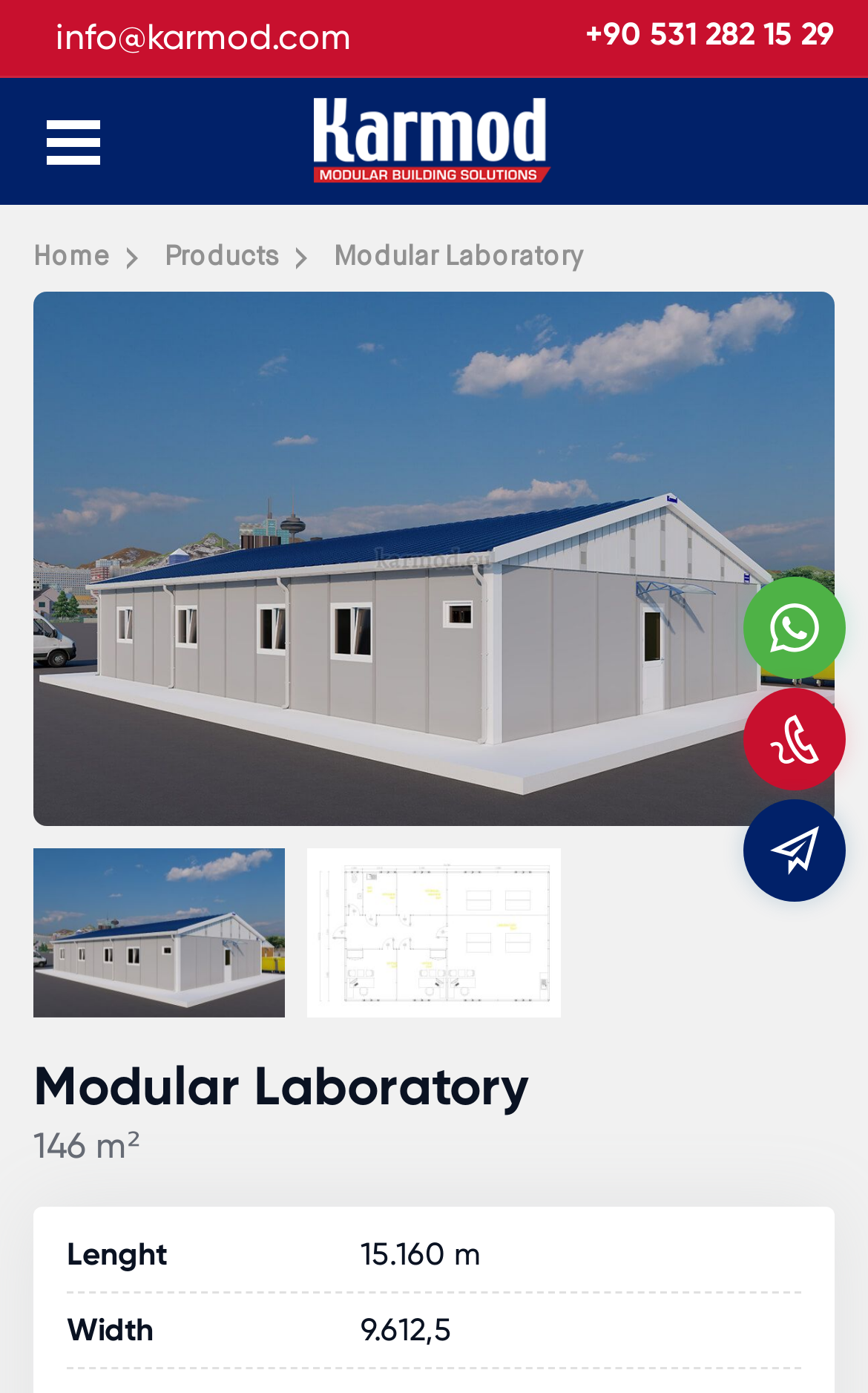Respond to the following query with just one word or a short phrase: 
What is the length of the laboratory?

15.160 m